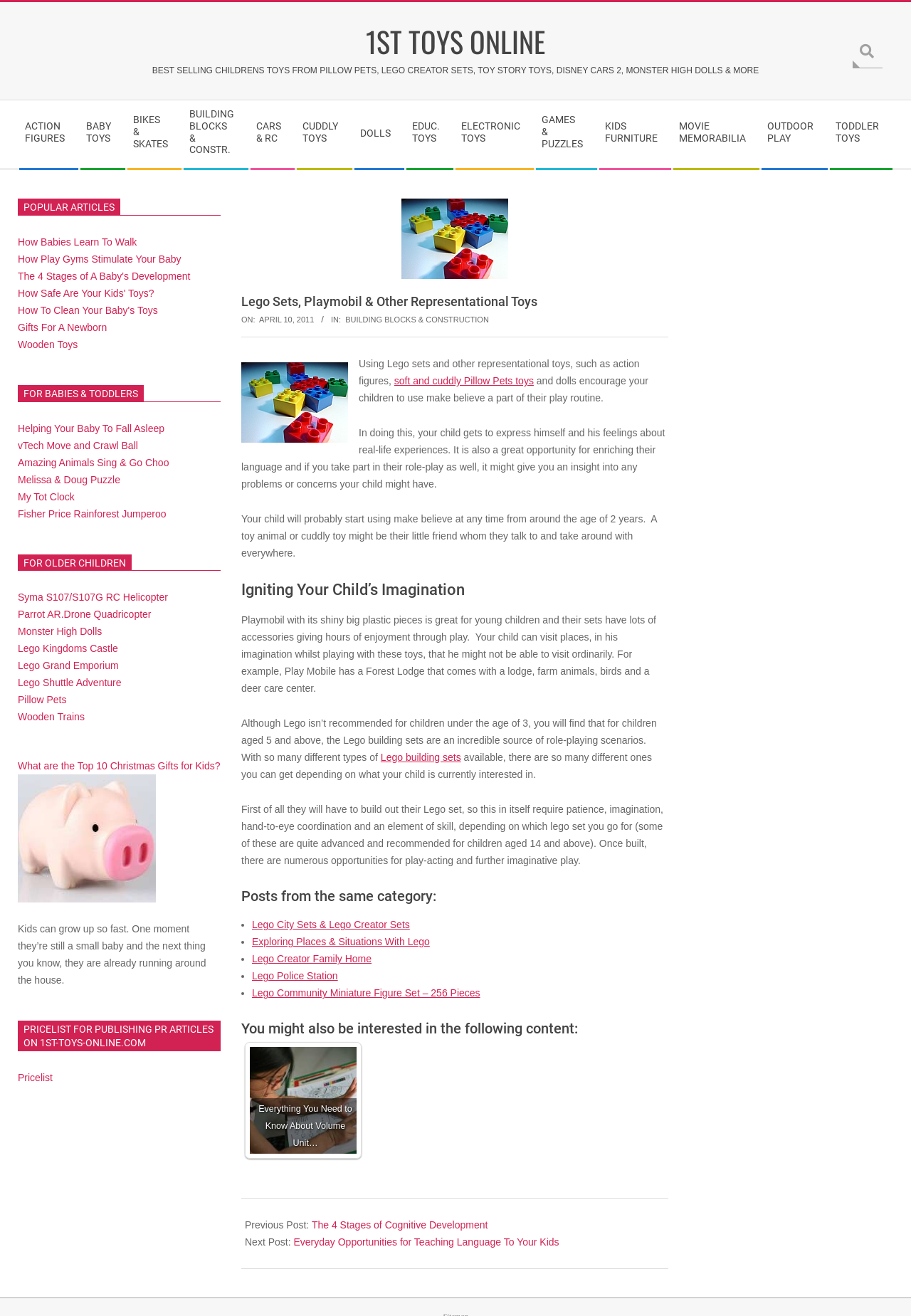Identify the coordinates of the bounding box for the element described below: "Lego Police Station". Return the coordinates as four float numbers between 0 and 1: [left, top, right, bottom].

[0.277, 0.737, 0.371, 0.746]